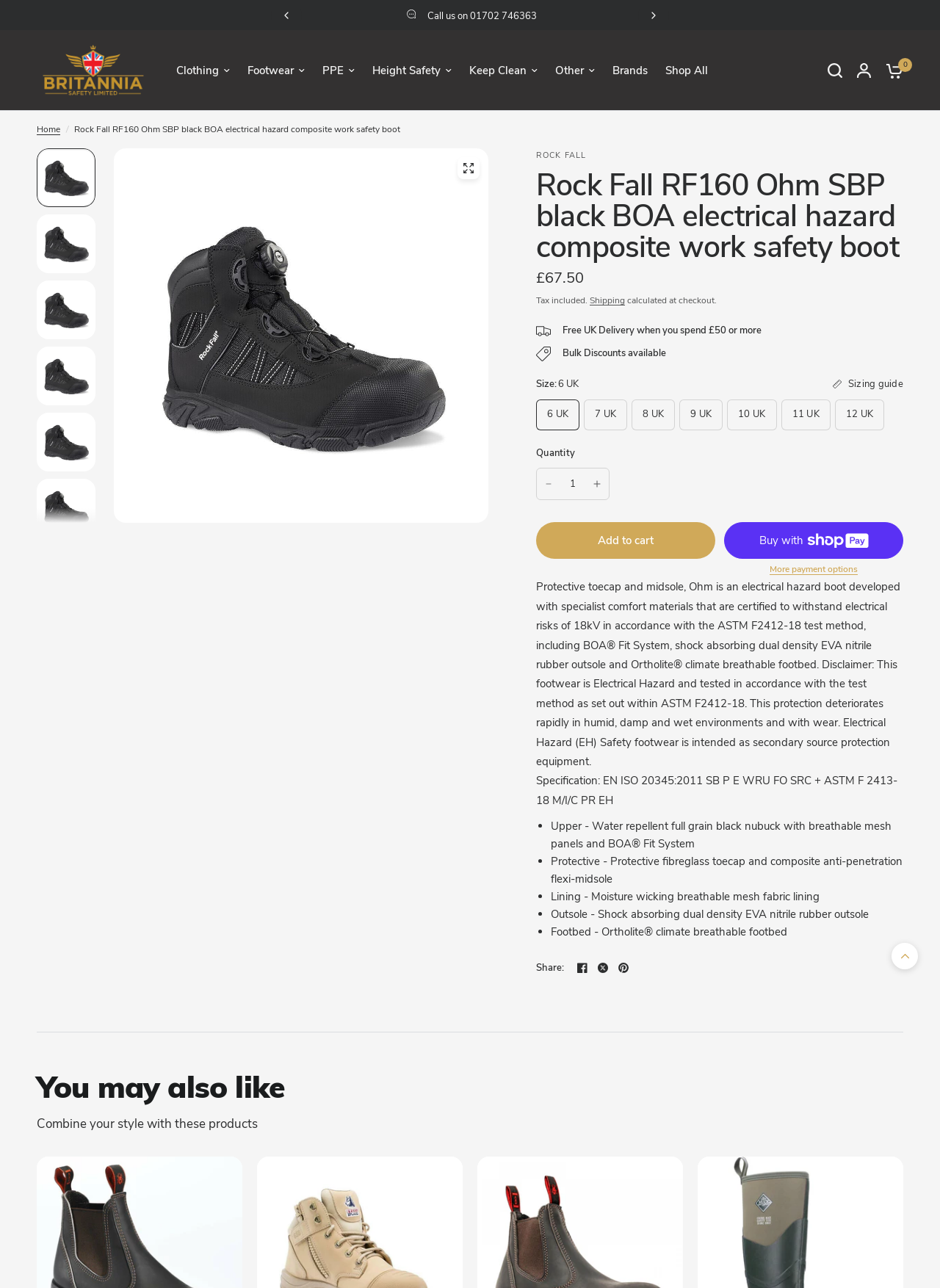Please provide the bounding box coordinates for the element that needs to be clicked to perform the following instruction: "Click the link at the top of the page". The coordinates should be given as four float numbers between 0 and 1, i.e., [left, top, right, bottom].

None